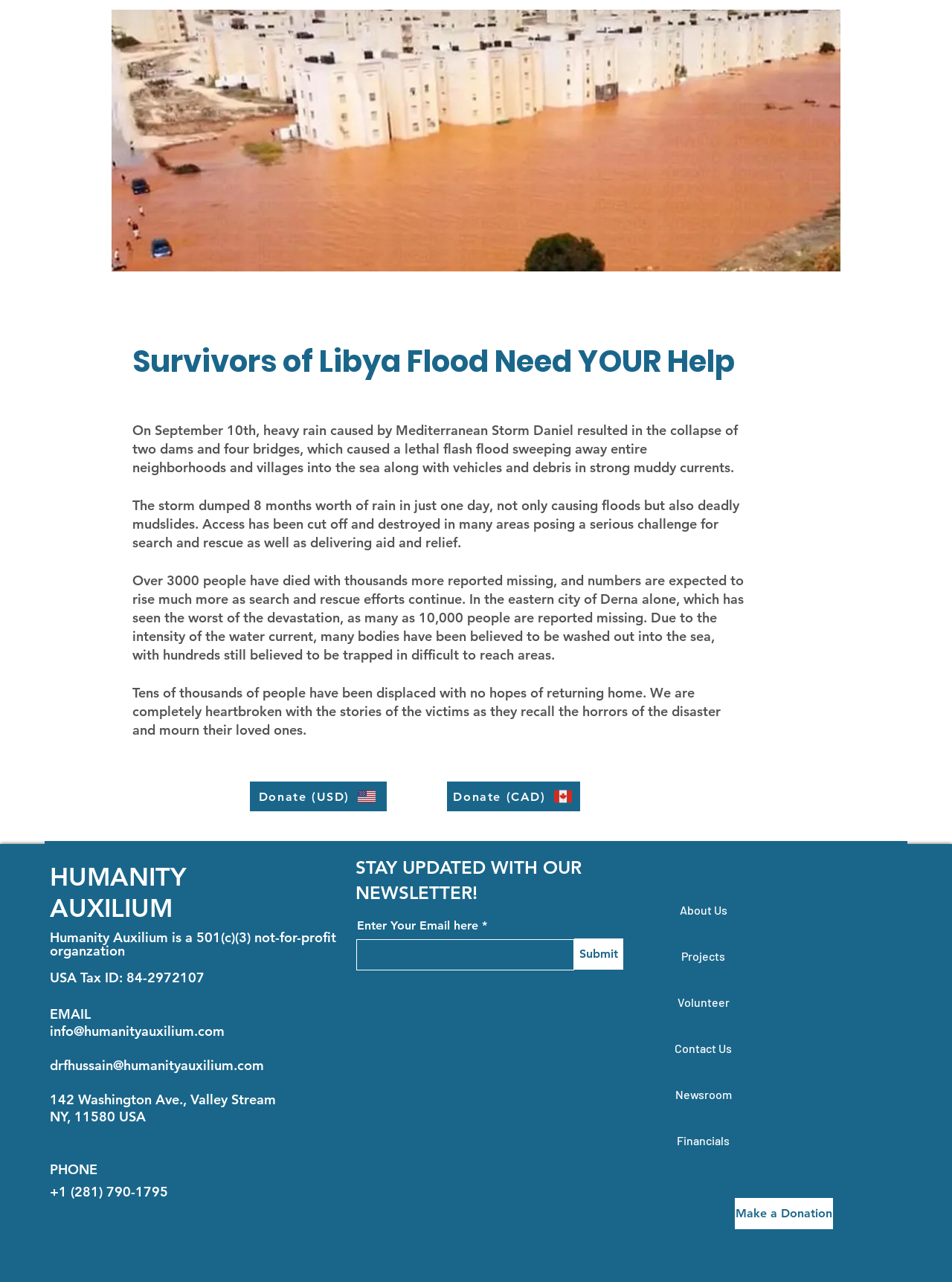Please locate the bounding box coordinates of the element that should be clicked to achieve the given instruction: "View About Us page".

[0.674, 0.696, 0.803, 0.724]